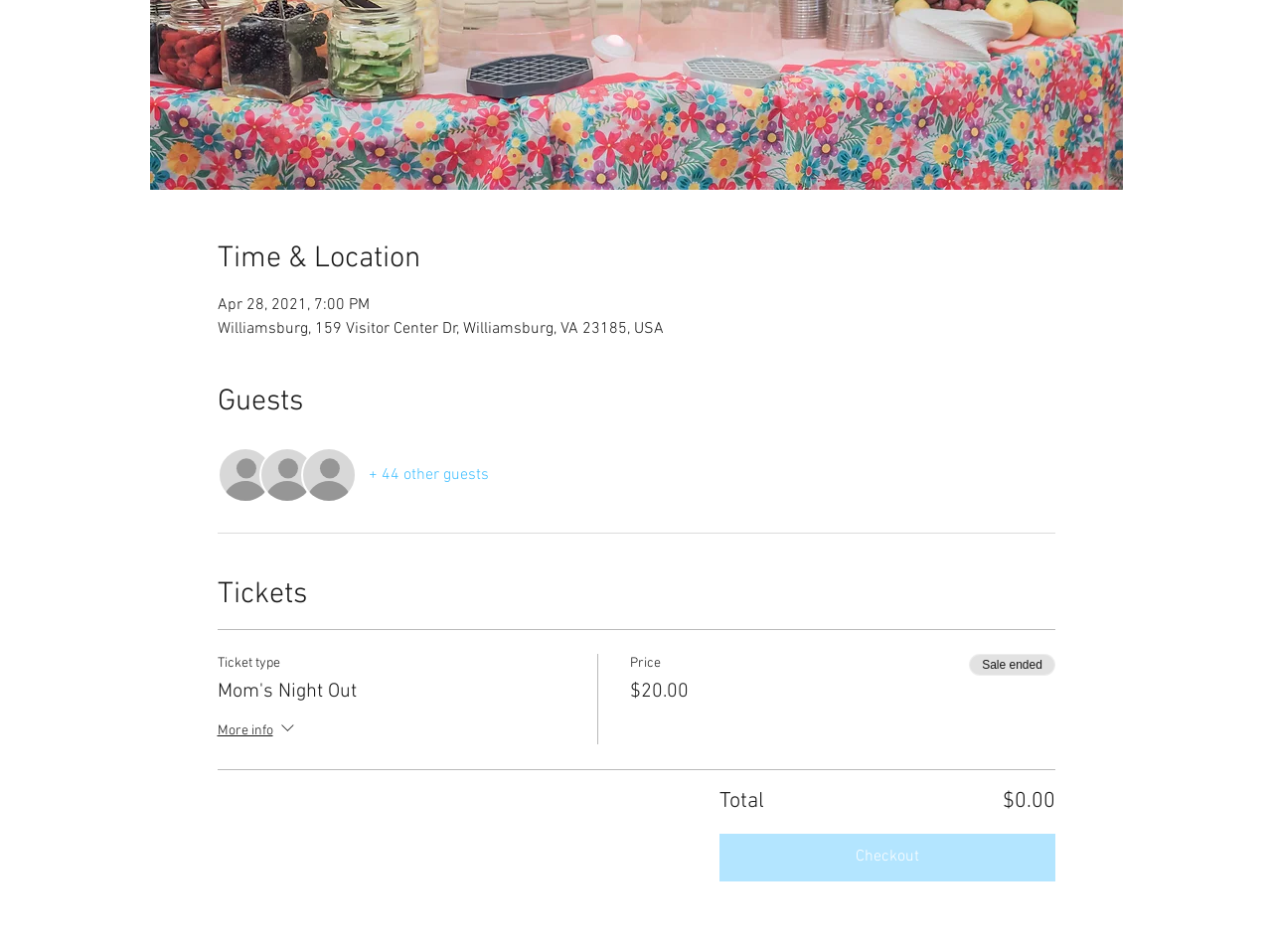Locate the bounding box of the UI element defined by this description: "+ 44 other guests". The coordinates should be given as four float numbers between 0 and 1, formatted as [left, top, right, bottom].

[0.289, 0.488, 0.384, 0.511]